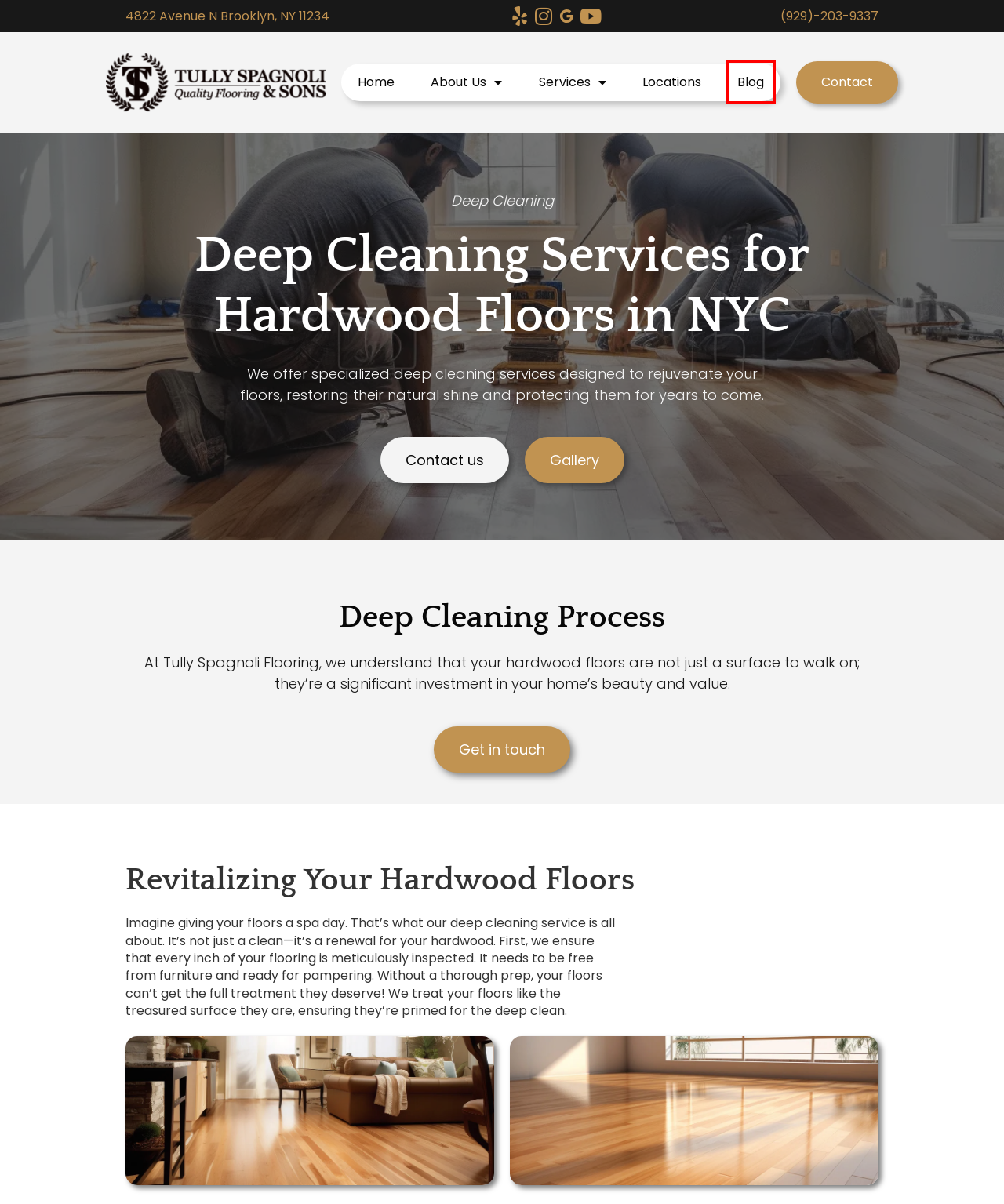You have a screenshot of a webpage with a red bounding box around an element. Identify the webpage description that best fits the new page that appears after clicking the selected element in the red bounding box. Here are the candidates:
A. NYC Hardwood Flooring Contractor
B. Cookies Policy - Spagnoli Flooring
C. Locations - Spagnoli Flooring
D. Sanding - Spagnoli Flooring
E. Services - Spagnoli Flooring
F. About Us - Spagnoli Flooring
G. Refinishing - Spagnoli Flooring
H. Blog - Spagnoli Flooring

H